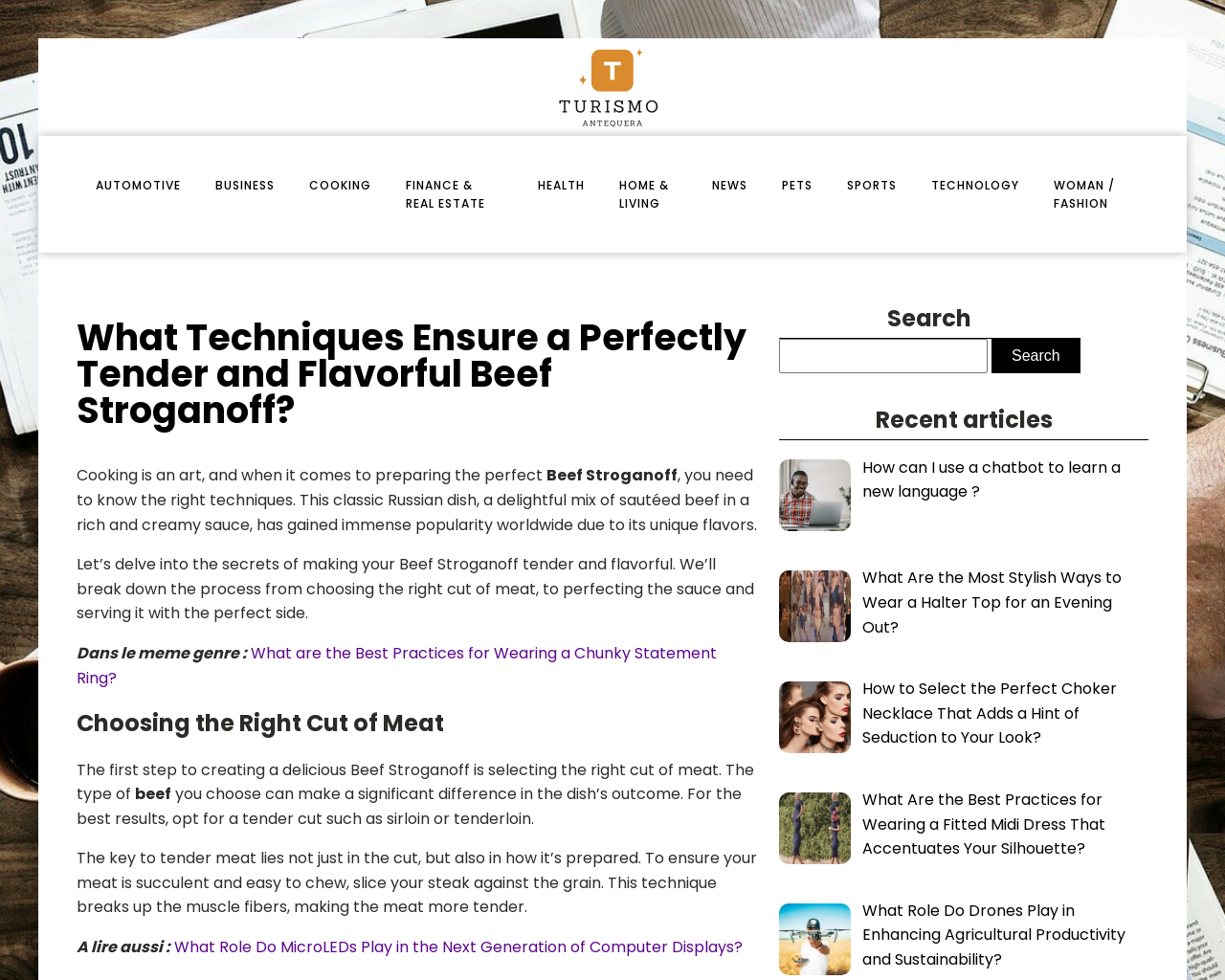Answer the question in one word or a short phrase:
What is the main topic of this webpage?

Beef Stroganoff